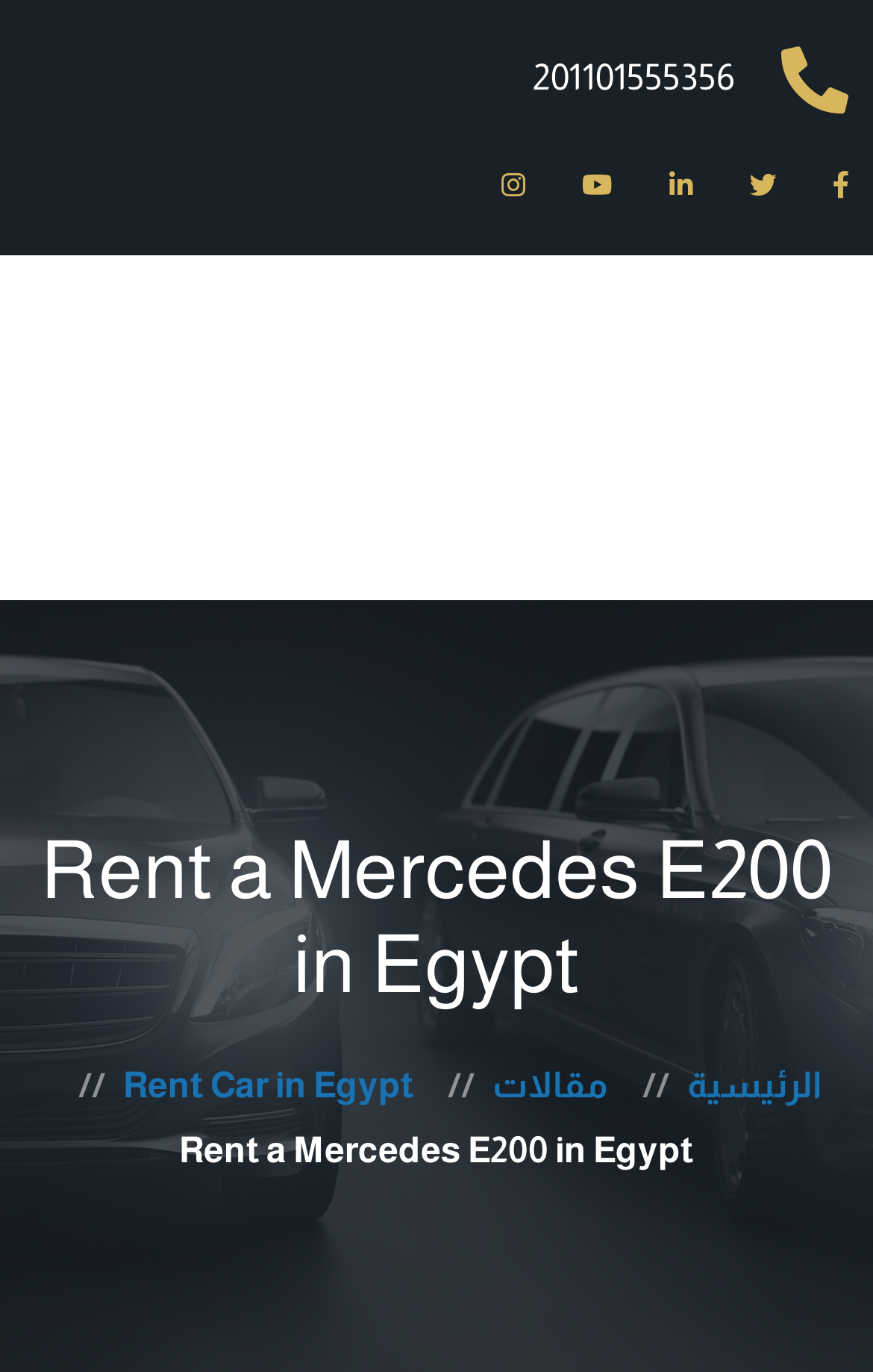Please identify the bounding box coordinates of the clickable area that will fulfill the following instruction: "Read more about the company". The coordinates should be in the format of four float numbers between 0 and 1, i.e., [left, top, right, bottom].

[0.449, 0.418, 0.454, 0.506]